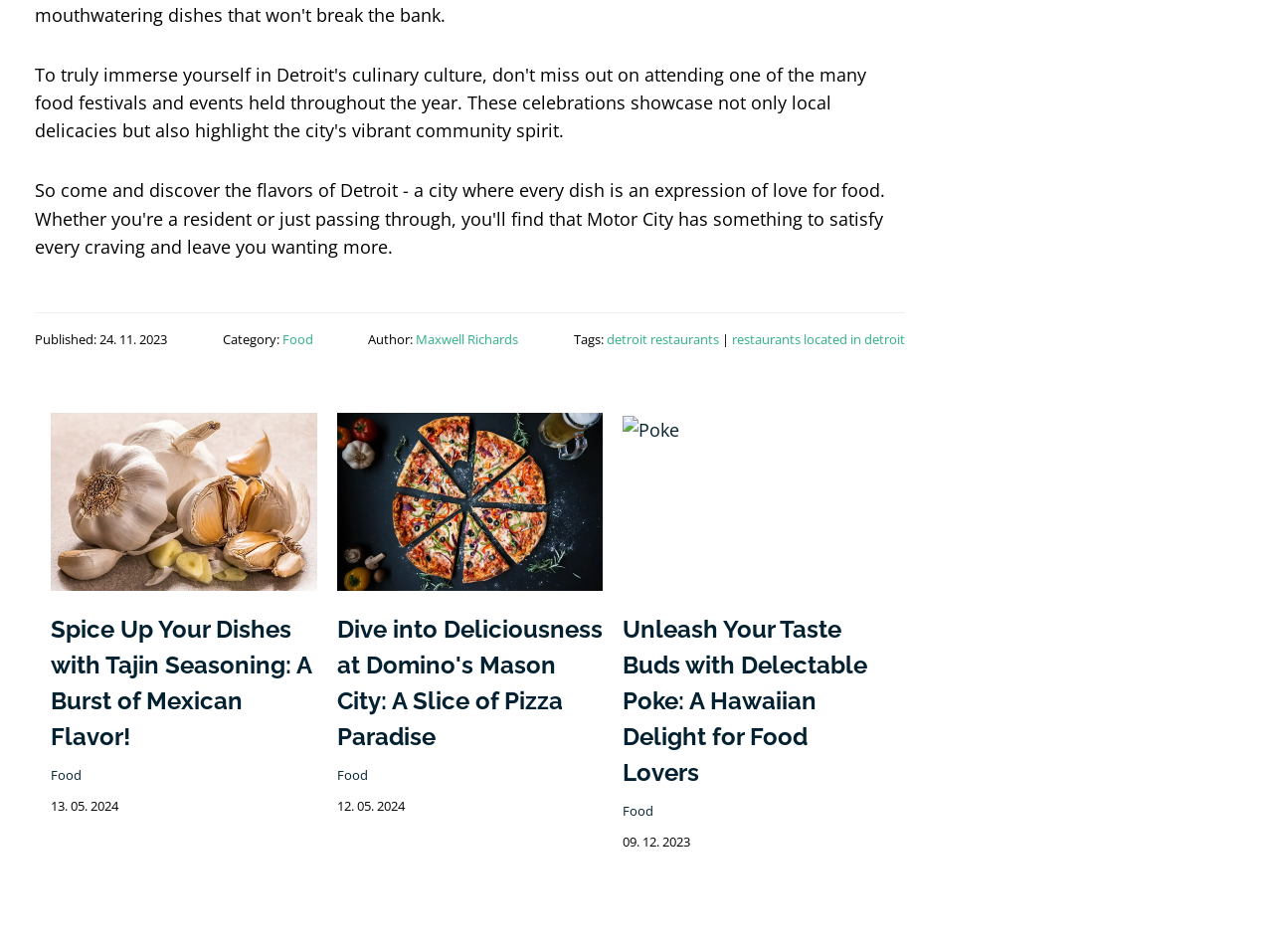Identify the bounding box coordinates of the section to be clicked to complete the task described by the following instruction: "Browse our products". The coordinates should be four float numbers between 0 and 1, formatted as [left, top, right, bottom].

None